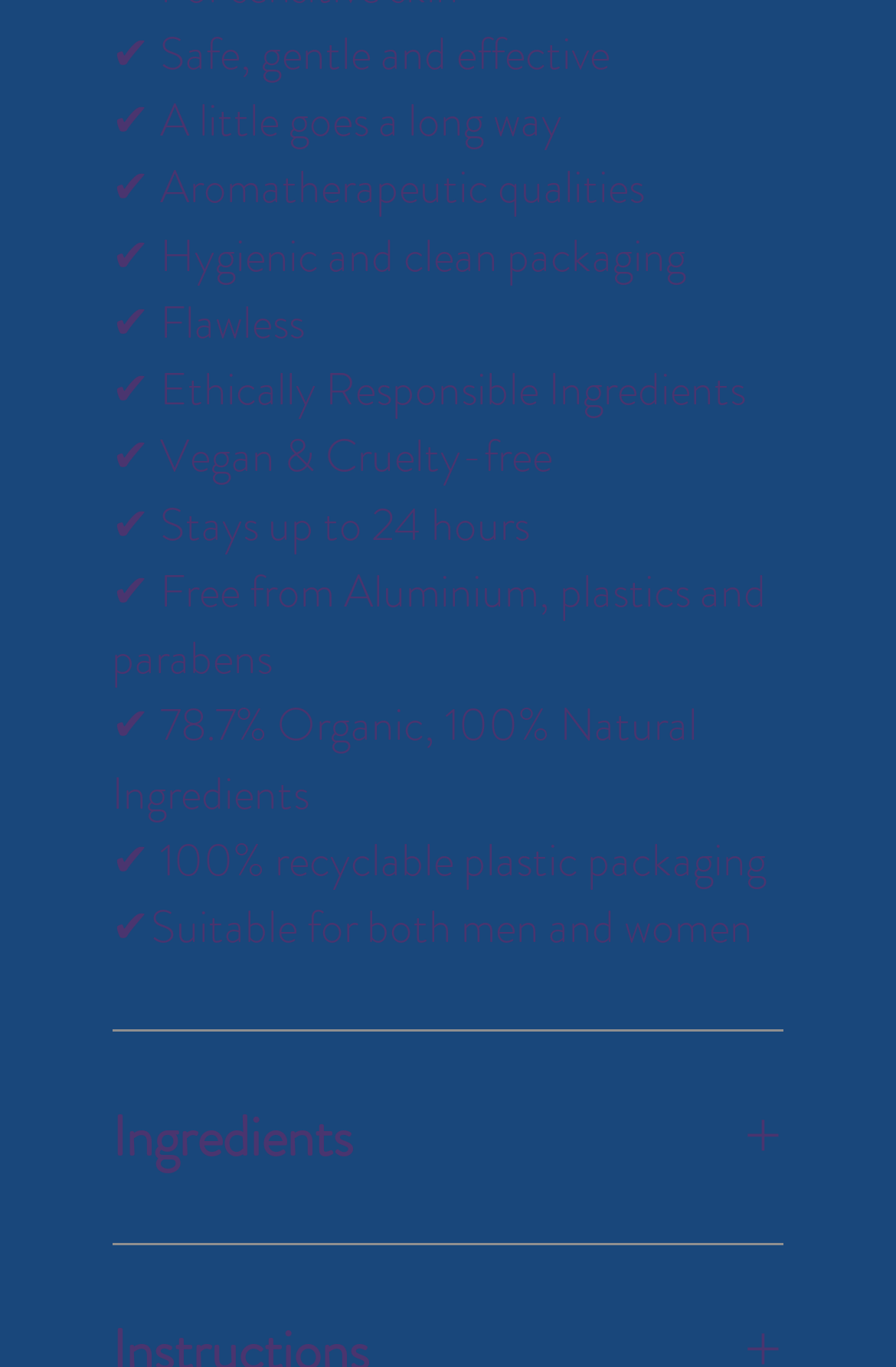What is the address of Beauty Master?
Using the visual information, respond with a single word or phrase.

Fr. Dottermansstraat 25 3060 Bertem